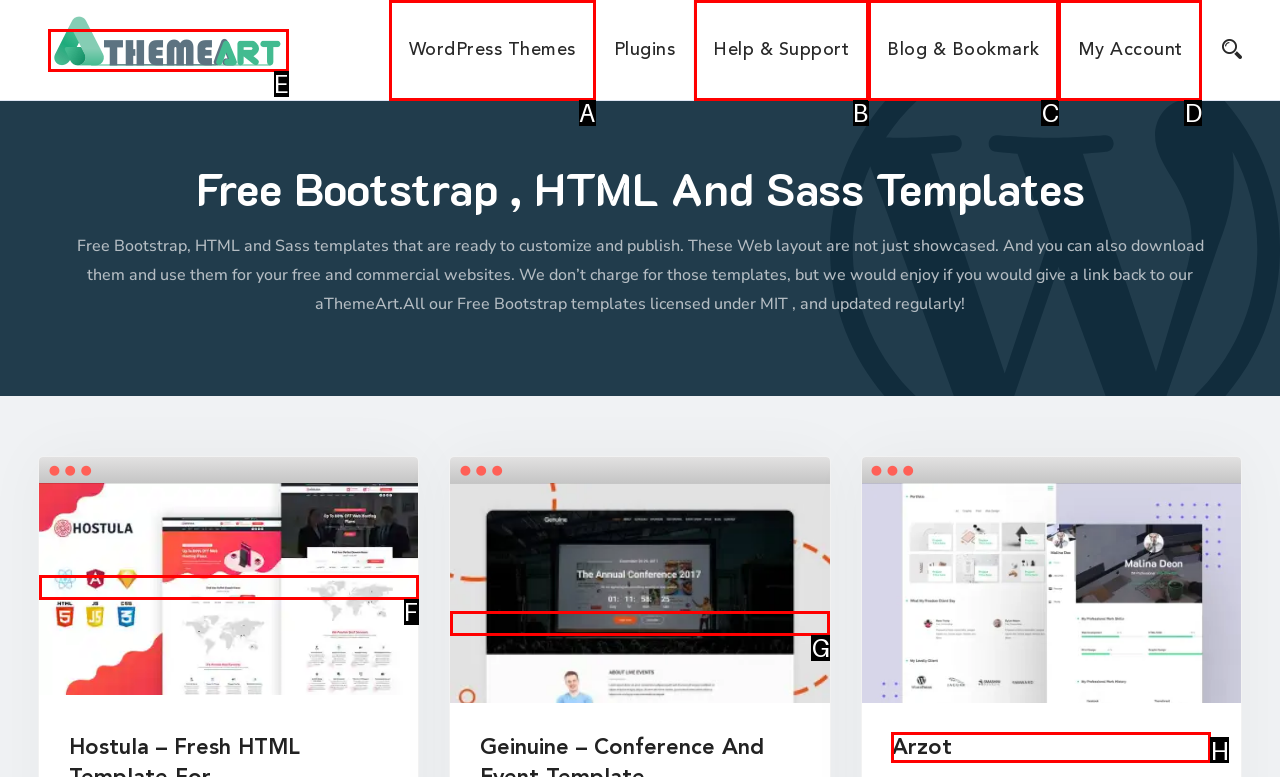Select the proper UI element to click in order to perform the following task: Explore WordPress Themes. Indicate your choice with the letter of the appropriate option.

A